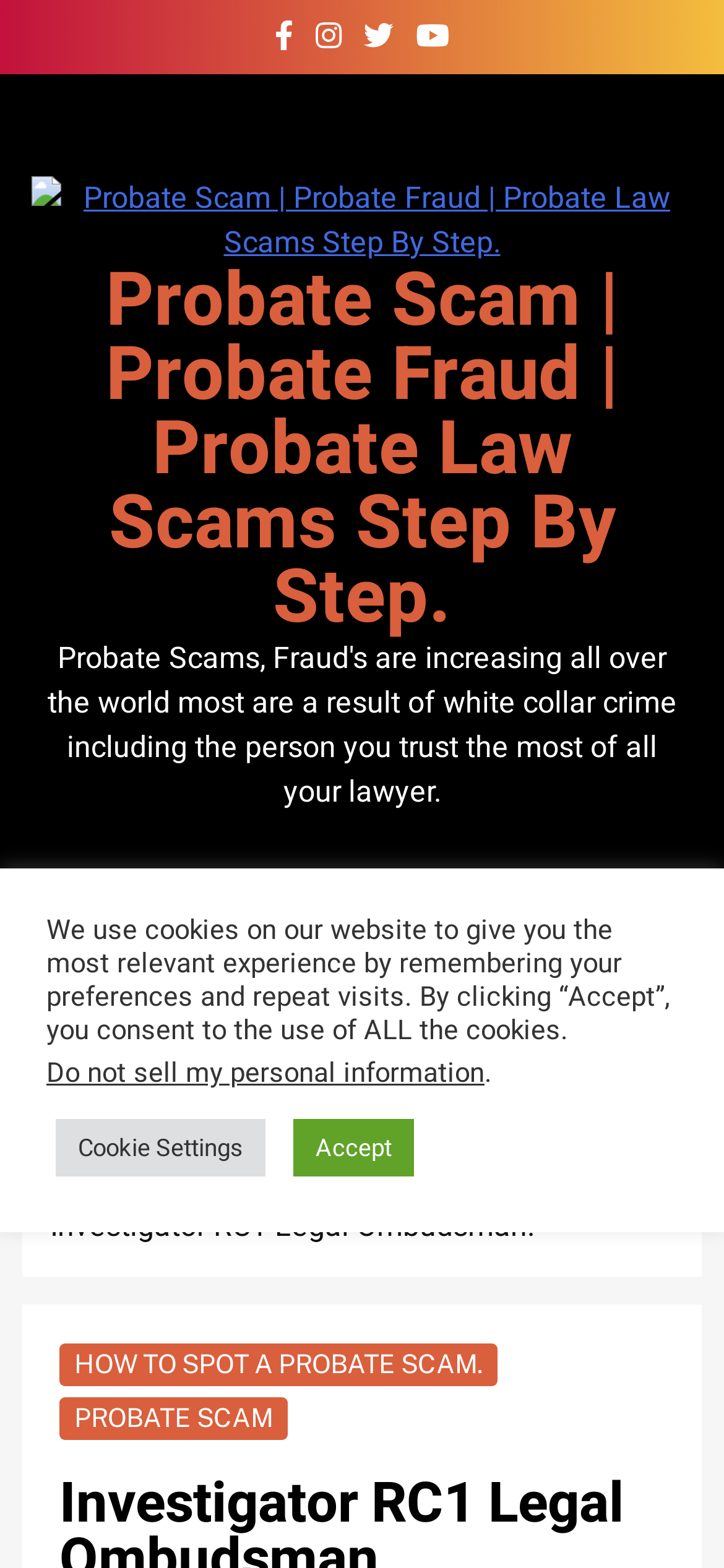Please answer the following question as detailed as possible based on the image: 
What is the purpose of the checkbox?

The purpose of the checkbox is not explicitly stated on the webpage, but it is likely used for some kind of user preference or option.